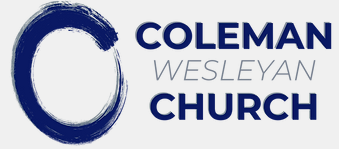Describe the scene depicted in the image with great detail.

The image displays the logo of Coleman Wesleyan Church, featuring a minimalist yet striking design. At the forefront is a prominent circular brushstroke in navy blue, symbolizing inclusivity and unity. The text “COLEMAN WESLEYAN” is positioned beside the circle, rendered in a modern font that enhances readability, while “CHURCH” appears in bold, emphasizing the church's identity. This logo encapsulates the spirit of the church, reflecting its commitment to community and faith, inviting visitors to engage with its mission and activities.